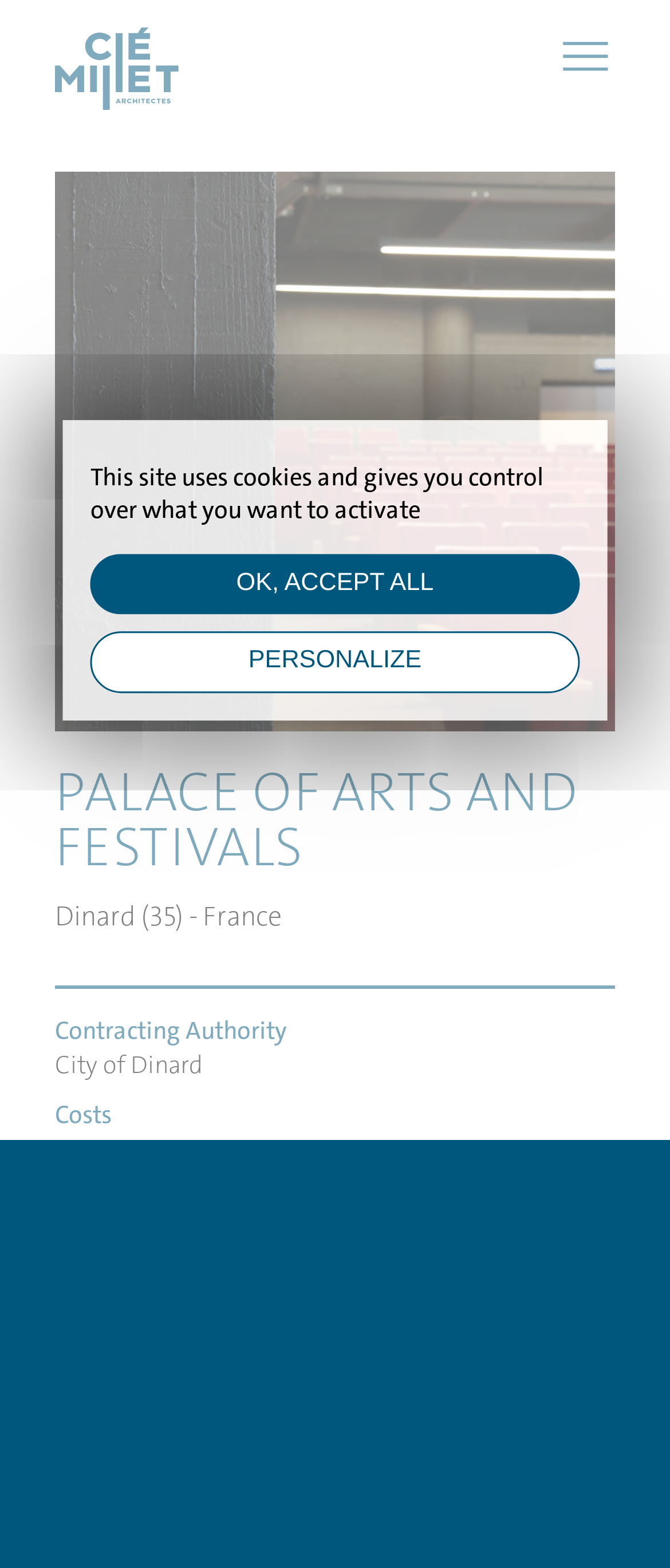Can you extract the headline from the webpage for me?

PALACE OF ARTS AND FESTIVALS